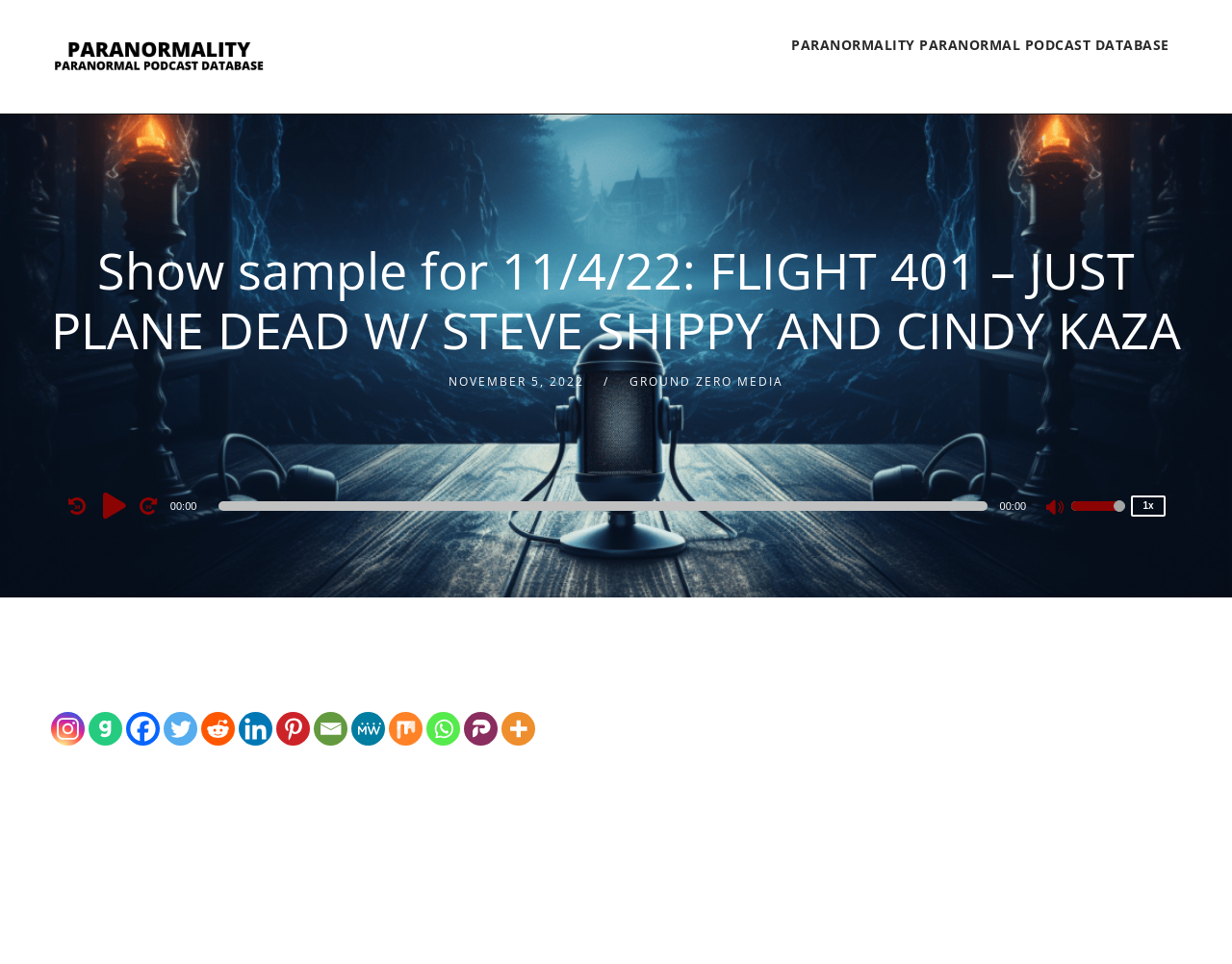Specify the bounding box coordinates (top-left x, top-left y, bottom-right x, bottom-right y) of the UI element in the screenshot that matches this description: Capitoline Hill

None